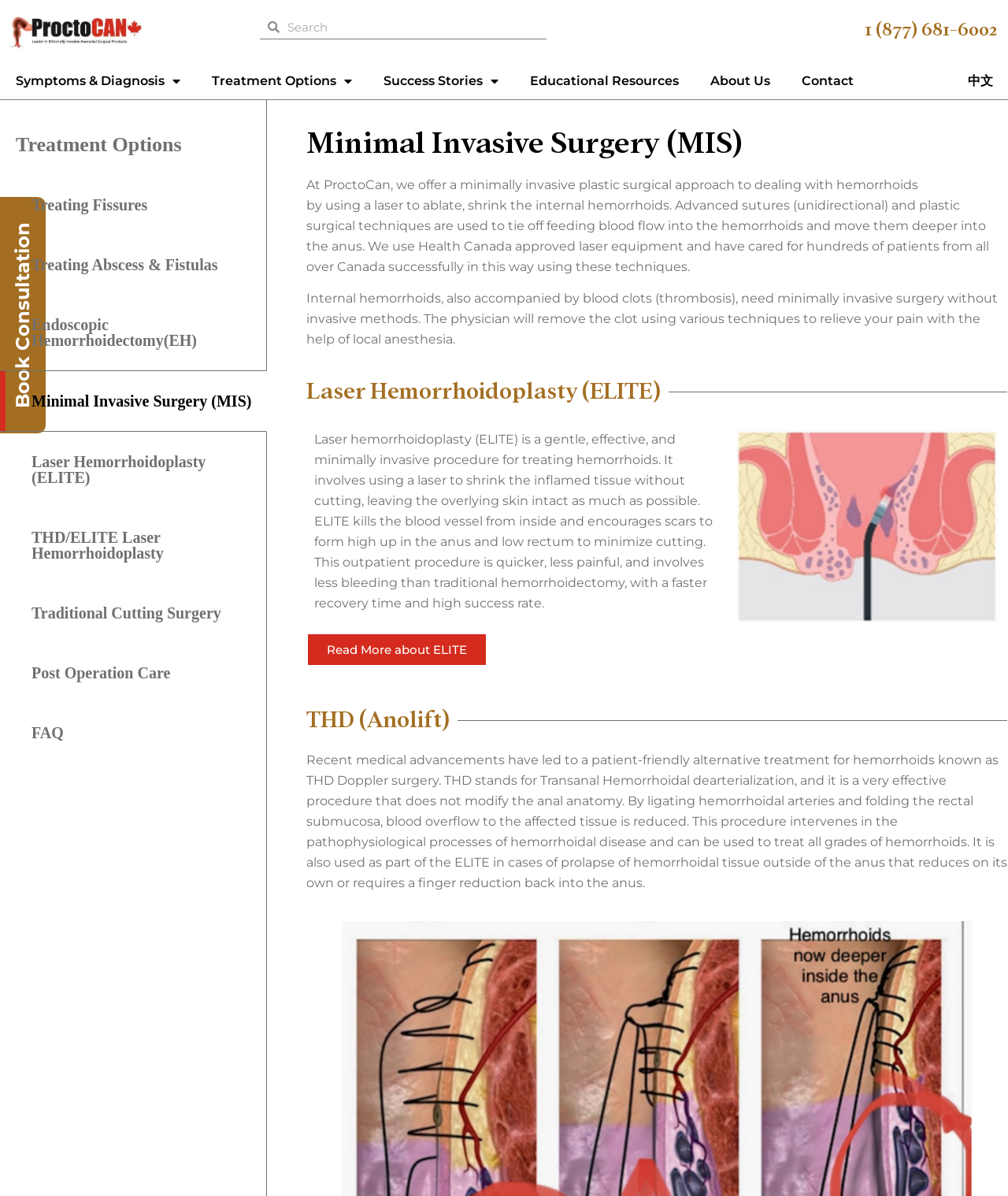Locate the bounding box coordinates of the clickable part needed for the task: "Book a consultation".

[0.0, 0.165, 0.045, 0.362]